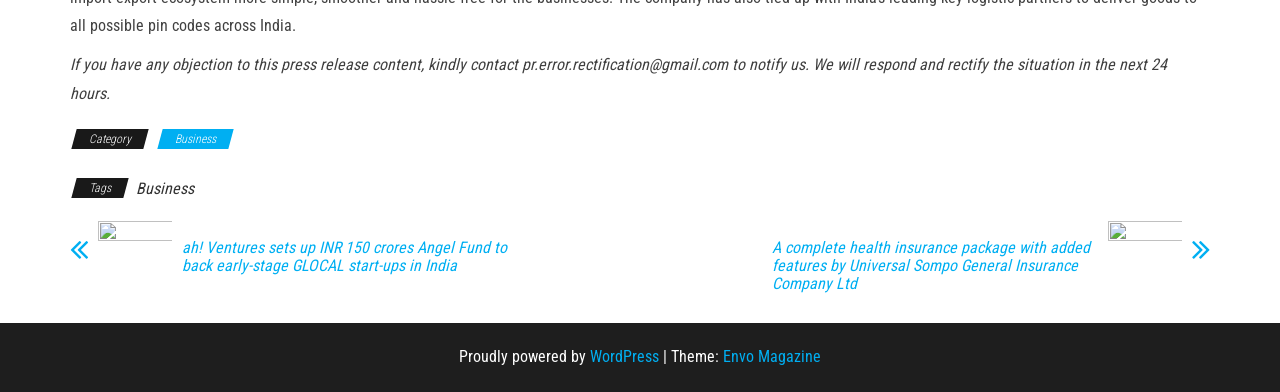Please identify the bounding box coordinates of the element I need to click to follow this instruction: "Visit the Universal Sompo General Insurance Company Ltd website".

[0.595, 0.611, 0.858, 0.749]